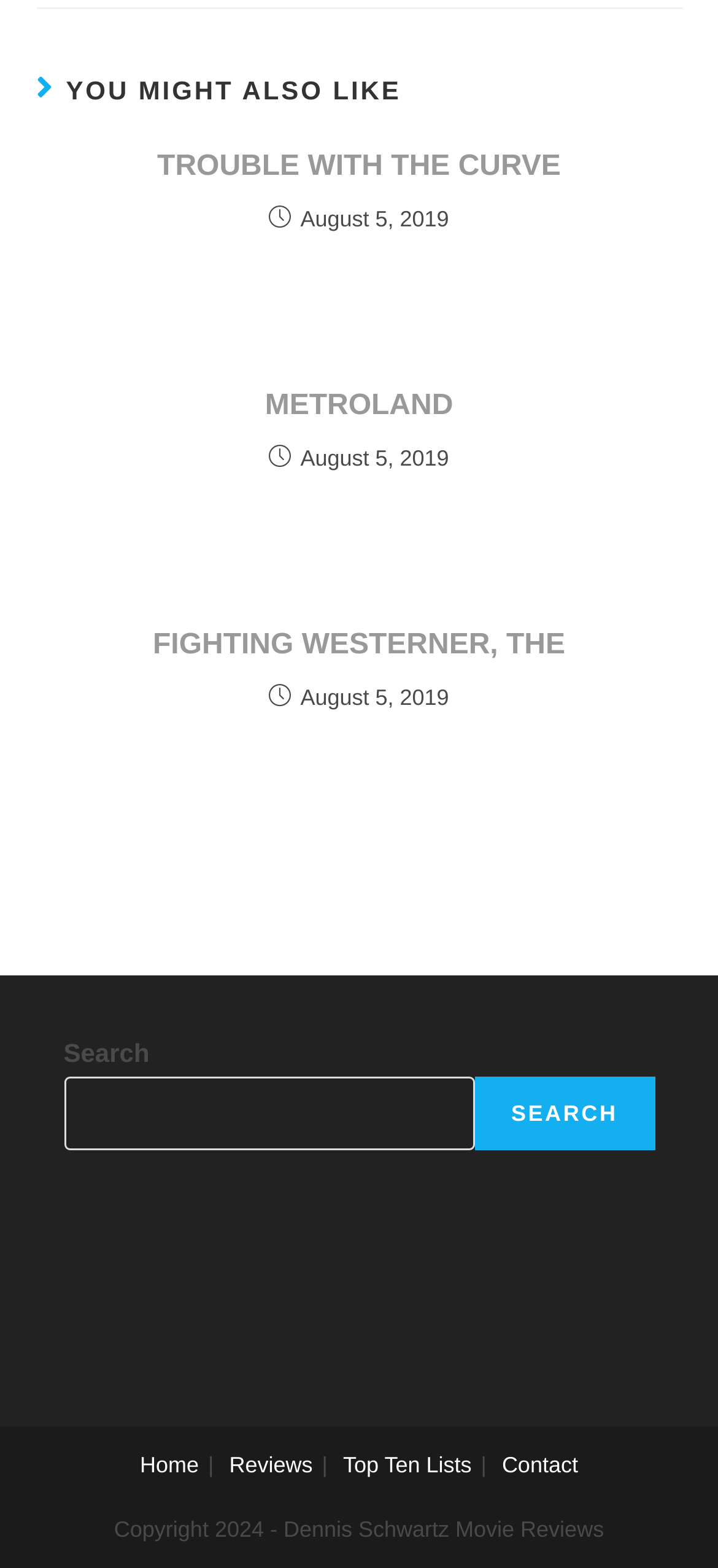Please specify the bounding box coordinates of the region to click in order to perform the following instruction: "View Top Ten Lists".

[0.478, 0.926, 0.657, 0.943]